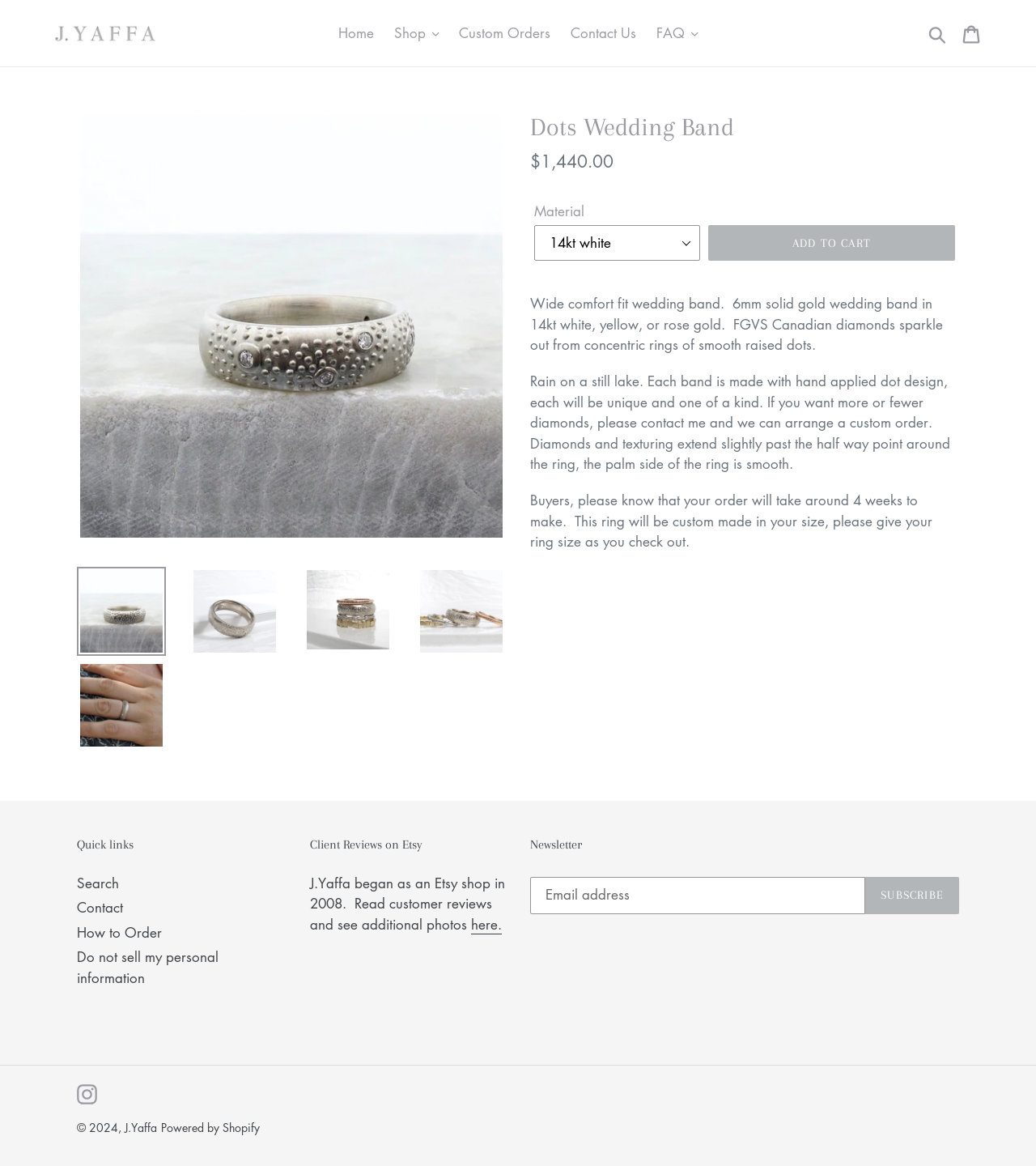Offer a thorough description of the webpage.

This webpage is about a specific wedding band product, the "Dots Wedding Band", sold by J.Yaffa. At the top of the page, there is a navigation menu with links to "Home", "Shop", "Custom Orders", "Contact Us", "FAQ", and a search button. On the top right, there is a cart link and a button to expand the site navigation.

Below the navigation menu, there is a large image of the wedding band, taking up most of the width of the page. Underneath the image, there is a heading "Dots Wedding Band" and a description list with the regular price of $1,440.00.

To the right of the description list, there is a dropdown menu to select the material of the wedding band, and an "Add to cart" button. Below these elements, there is a detailed product description, mentioning the features of the wedding band, such as the comfort fit, solid gold material, and Canadian diamonds.

Further down the page, there are three paragraphs of text, discussing the uniqueness of each band, the production time, and the custom ordering process. 

At the bottom of the page, there are several sections, including quick links to search, contact, and other pages, client reviews on Etsy, a newsletter subscription form, and social media links. The page ends with a copyright notice and a link to the Shopify platform.